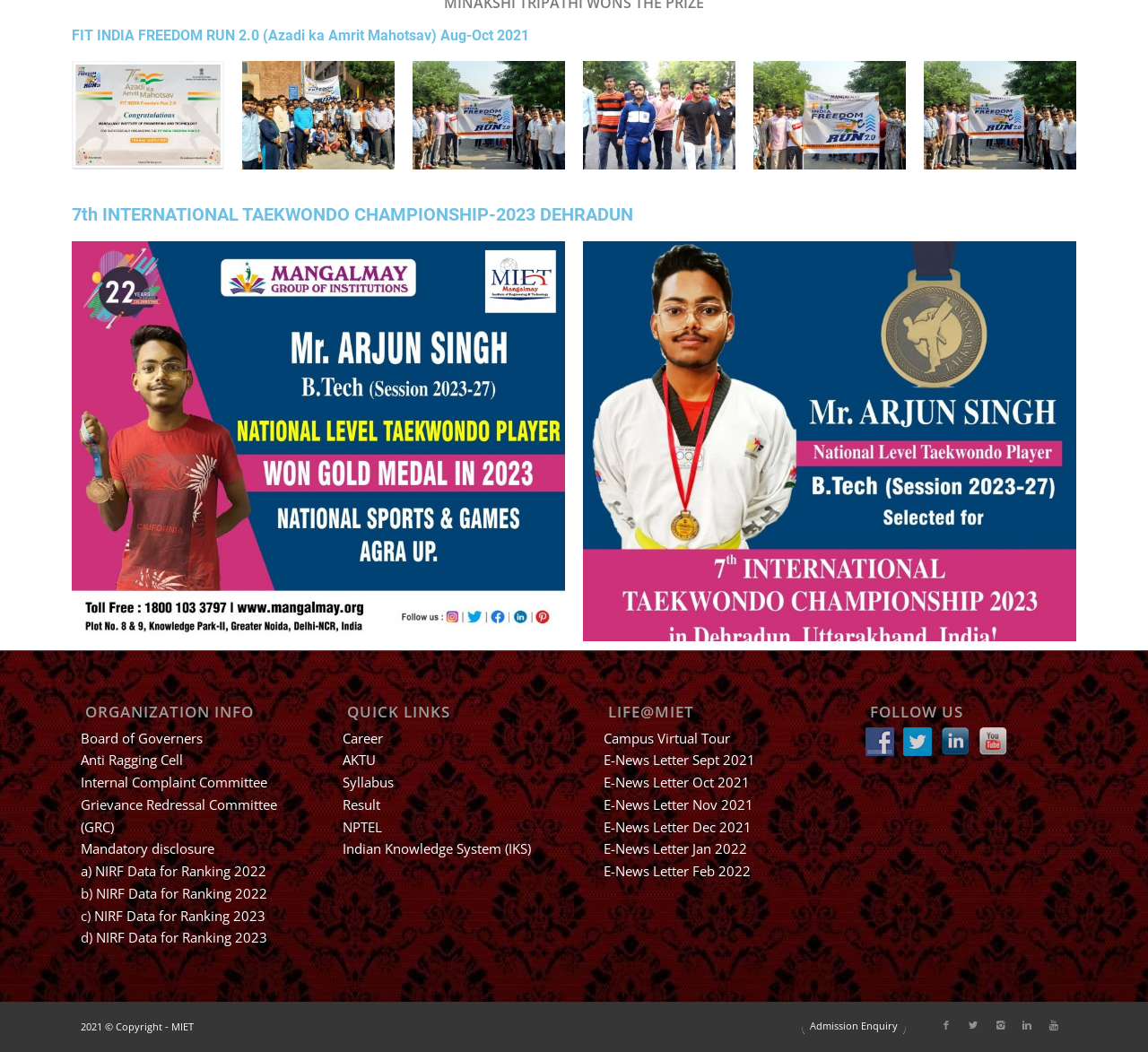Please find the bounding box coordinates of the clickable region needed to complete the following instruction: "View the 7th International Taekwondo Championship-2023 details". The bounding box coordinates must consist of four float numbers between 0 and 1, i.e., [left, top, right, bottom].

[0.062, 0.195, 0.938, 0.213]